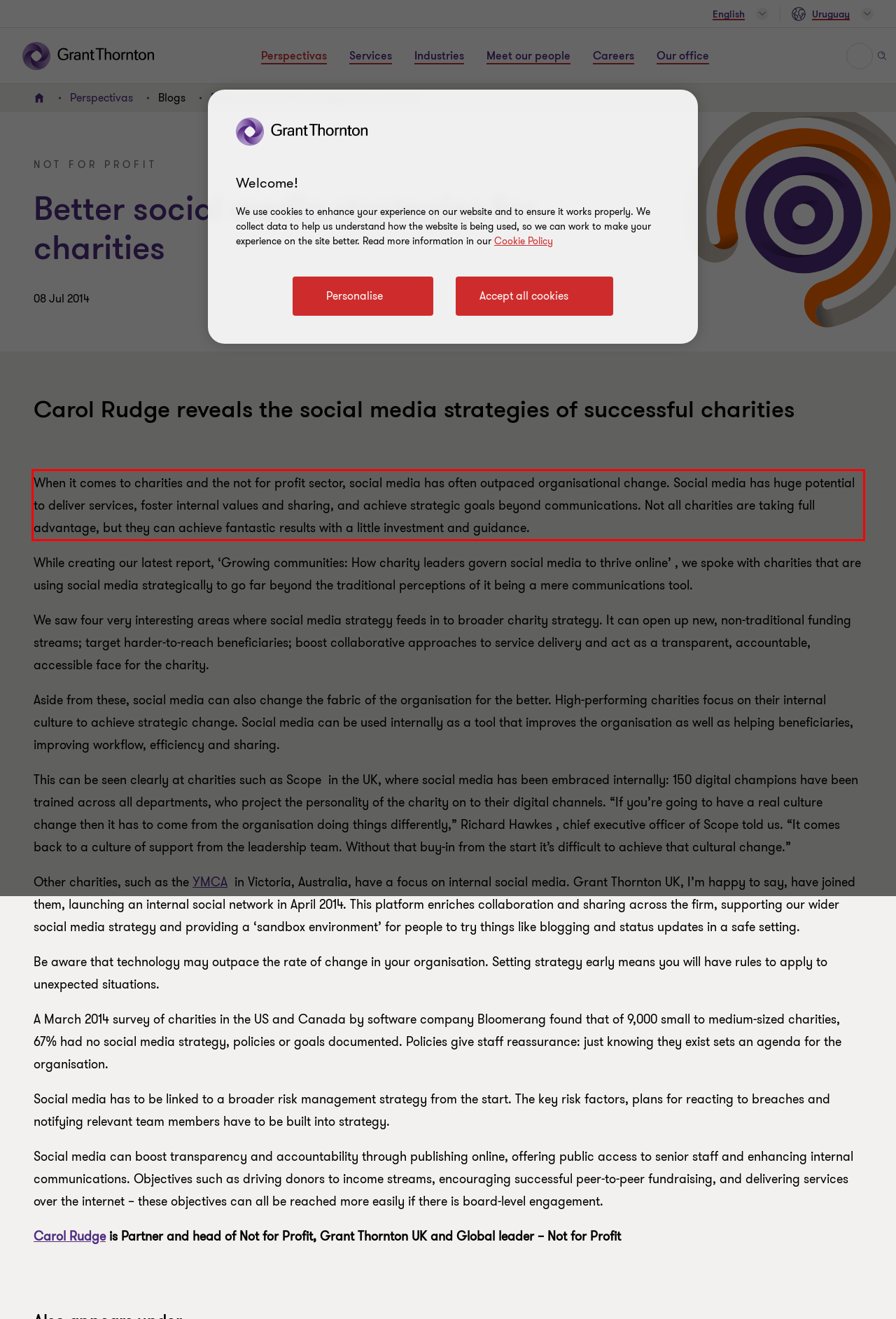Please look at the screenshot provided and find the red bounding box. Extract the text content contained within this bounding box.

When it comes to charities and the not for profit sector, social media has often outpaced organisational change. Social media has huge potential to deliver services, foster internal values and sharing, and achieve strategic goals beyond communications. Not all charities are taking full advantage, but they can achieve fantastic results with a little investment and guidance.